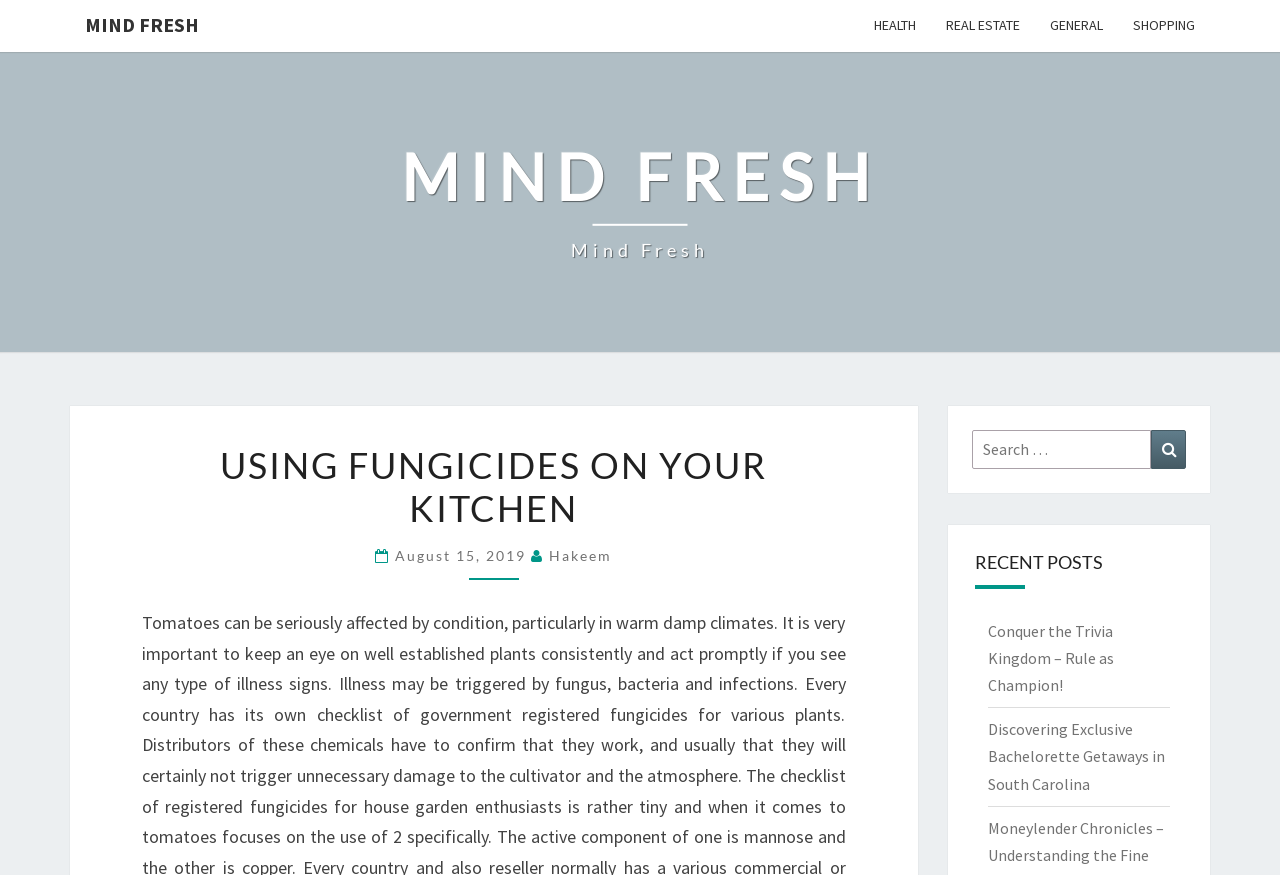Identify the bounding box coordinates for the element you need to click to achieve the following task: "Read next post". Provide the bounding box coordinates as four float numbers between 0 and 1, in the form [left, top, right, bottom].

None